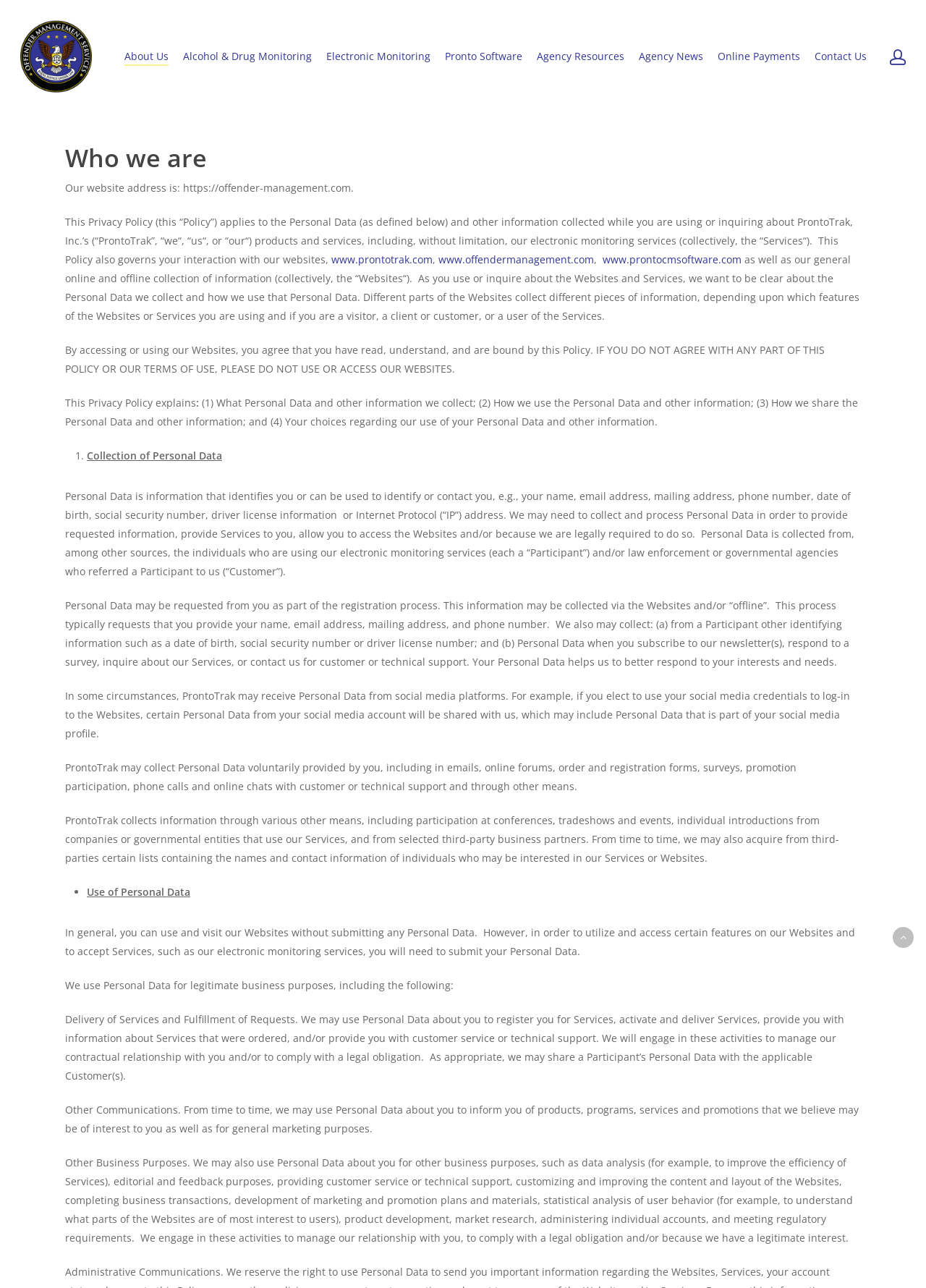Identify the bounding box coordinates for the UI element described as: "www.prontocmsoftware.com". The coordinates should be provided as four floats between 0 and 1: [left, top, right, bottom].

[0.651, 0.196, 0.801, 0.207]